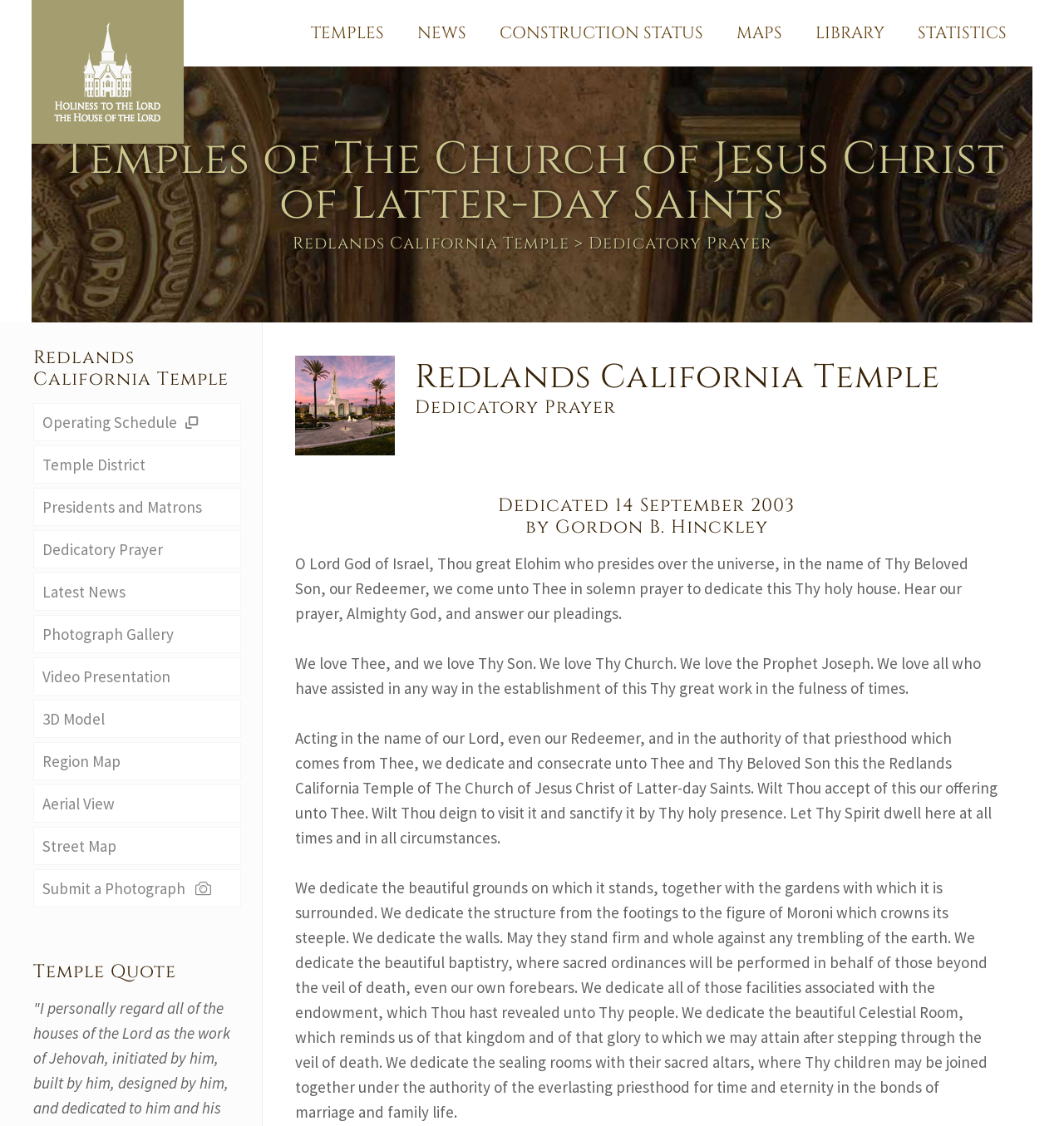Can you find the bounding box coordinates for the element to click on to achieve the instruction: "Check the 'Operating Schedule'"?

[0.031, 0.358, 0.227, 0.392]